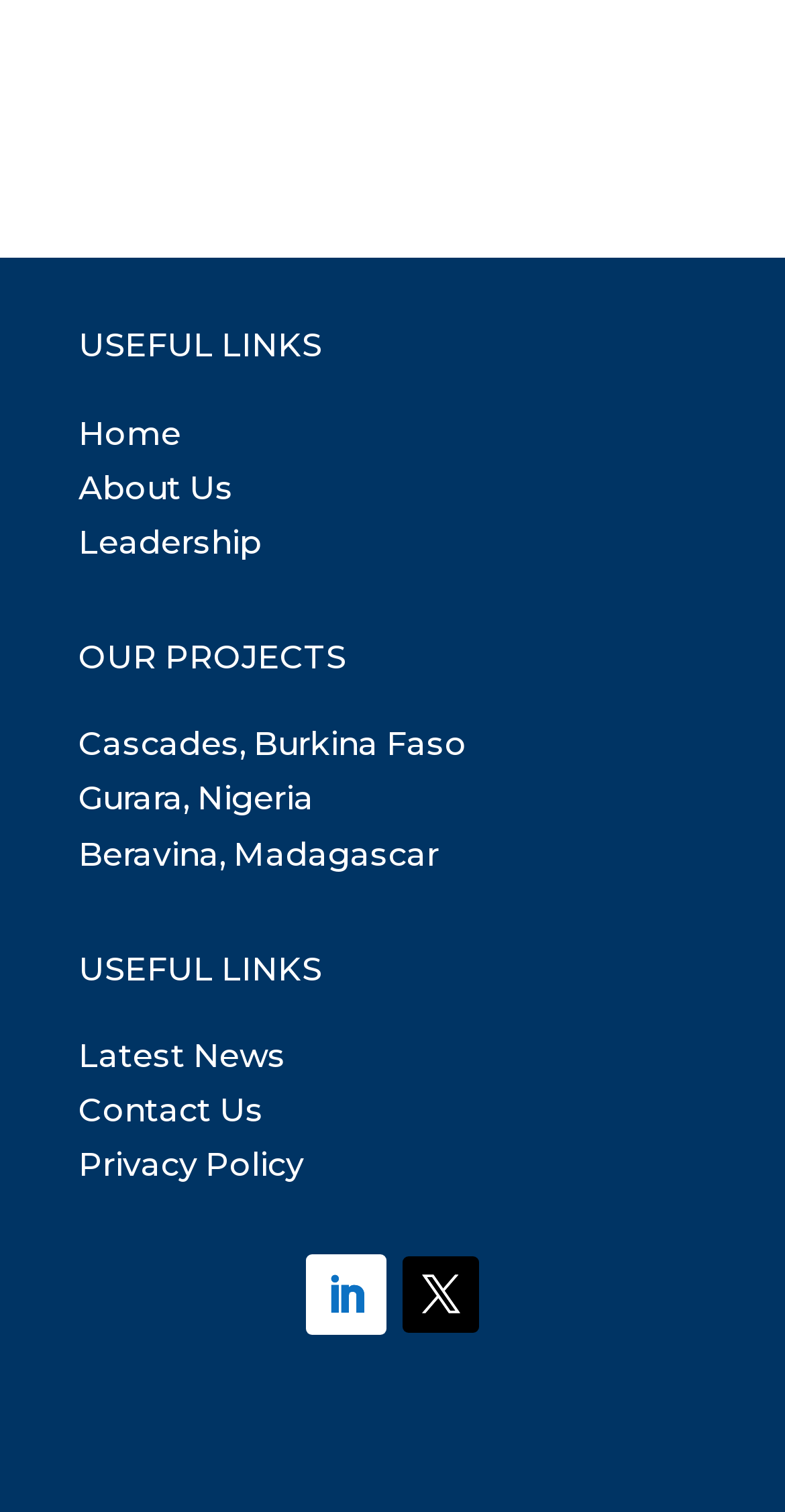Please identify the bounding box coordinates of the clickable area that will fulfill the following instruction: "read the latest news". The coordinates should be in the format of four float numbers between 0 and 1, i.e., [left, top, right, bottom].

[0.1, 0.686, 0.364, 0.711]